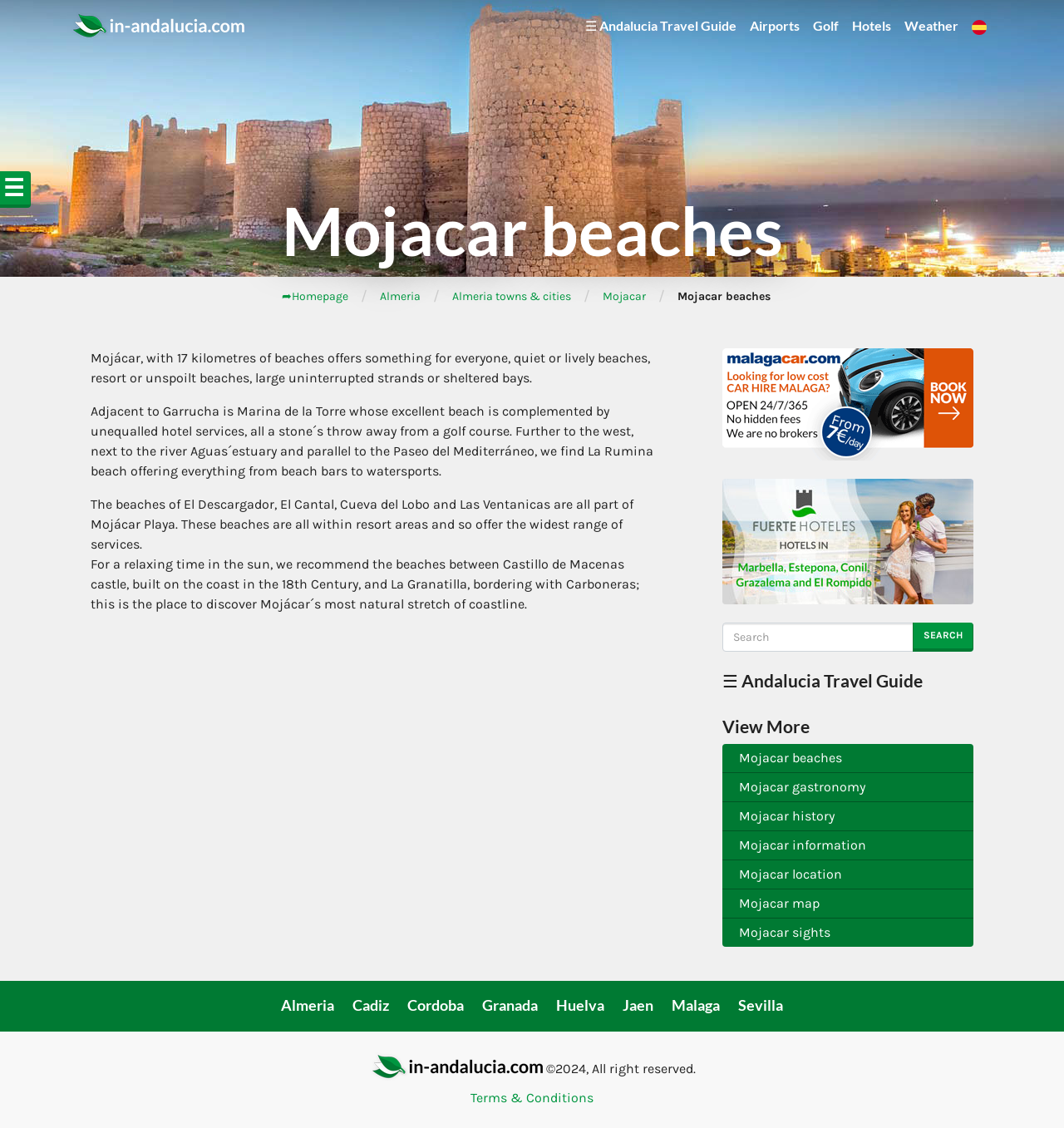For the following element description, predict the bounding box coordinates in the format (top-left x, top-left y, bottom-right x, bottom-right y). All values should be floating point numbers between 0 and 1. Description: ☰ Andalucia Travel Guide

[0.679, 0.594, 0.915, 0.612]